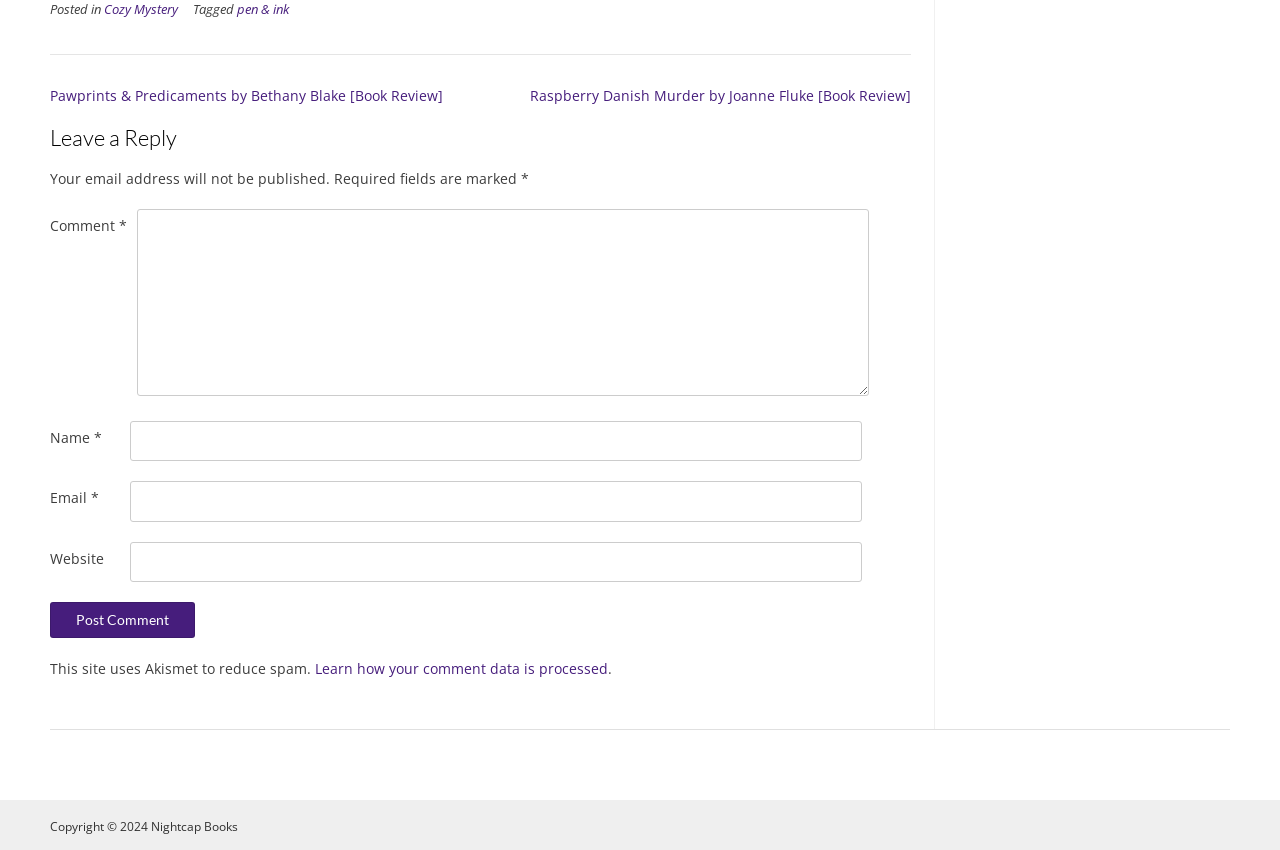Determine the bounding box coordinates of the area to click in order to meet this instruction: "Click on the 'Post Comment' button".

[0.039, 0.708, 0.152, 0.75]